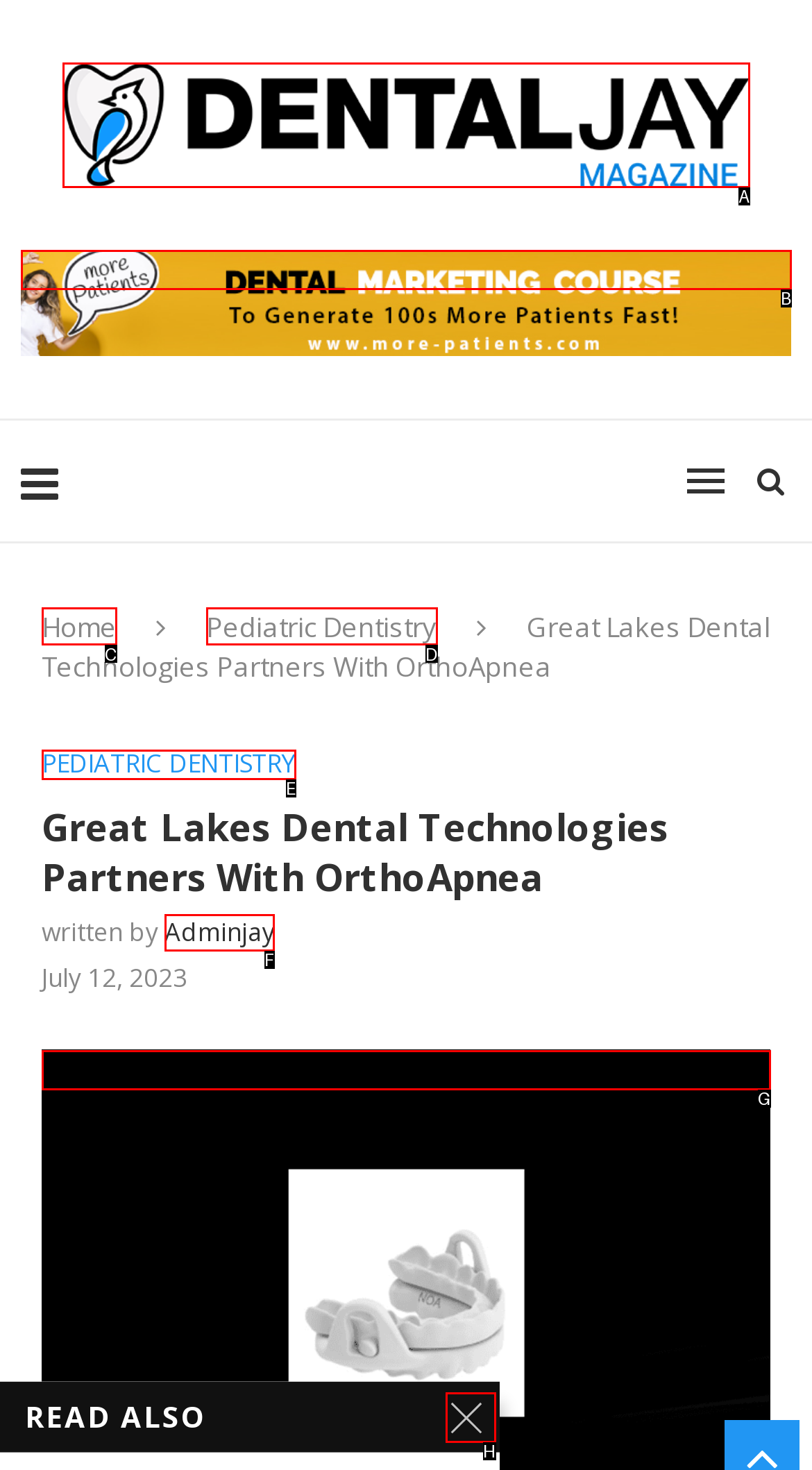Decide which letter you need to select to fulfill the task: visit the website of Adminjay
Answer with the letter that matches the correct option directly.

F